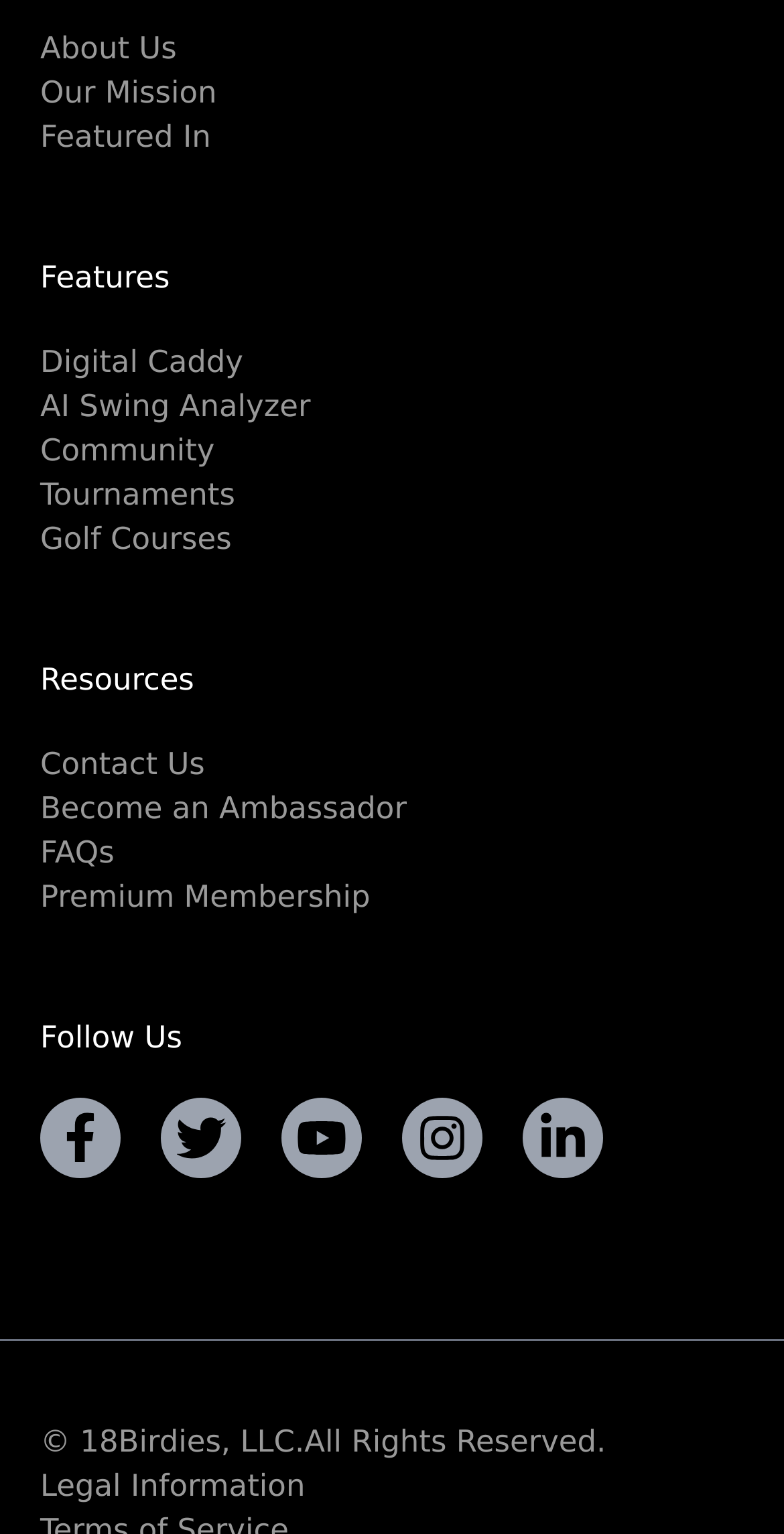Respond to the following question using a concise word or phrase: 
How many links are there in the top navigation menu?

9